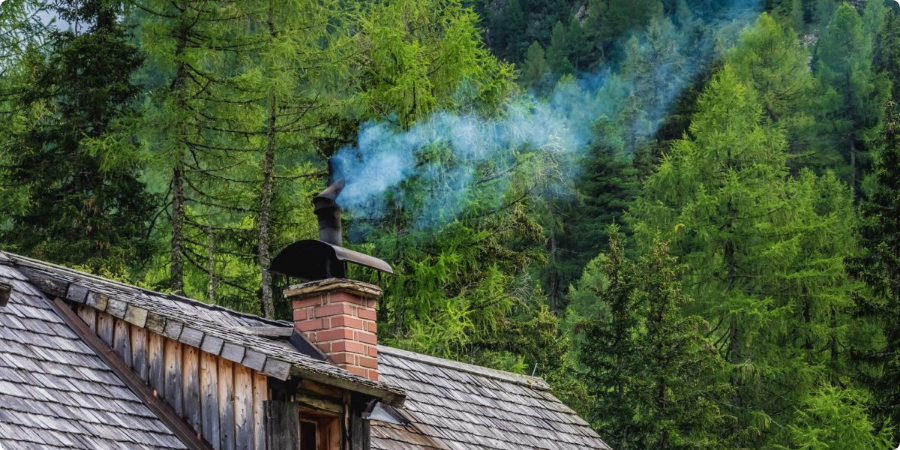Offer a thorough description of the image.

The image features a rustic chimney atop a wooden roof, with wisps of blue smoke curling upward, set against a lush backdrop of dense green trees. This picturesque scene captures the essence of a cozy, warm home. The chimney, made of brick, hints at the use of a fireplace or wood stove inside, providing warmth and comfort in a natural setting. The surrounding forest adds a tranquil ambiance, suggesting a peaceful retreat into nature where one can enjoy the simplicity and beauty of home life. This visual representation aligns with the topic "How Does a Chimney Work?" which explores the function and importance of chimneys in facilitating proper ventilation for heating systems.